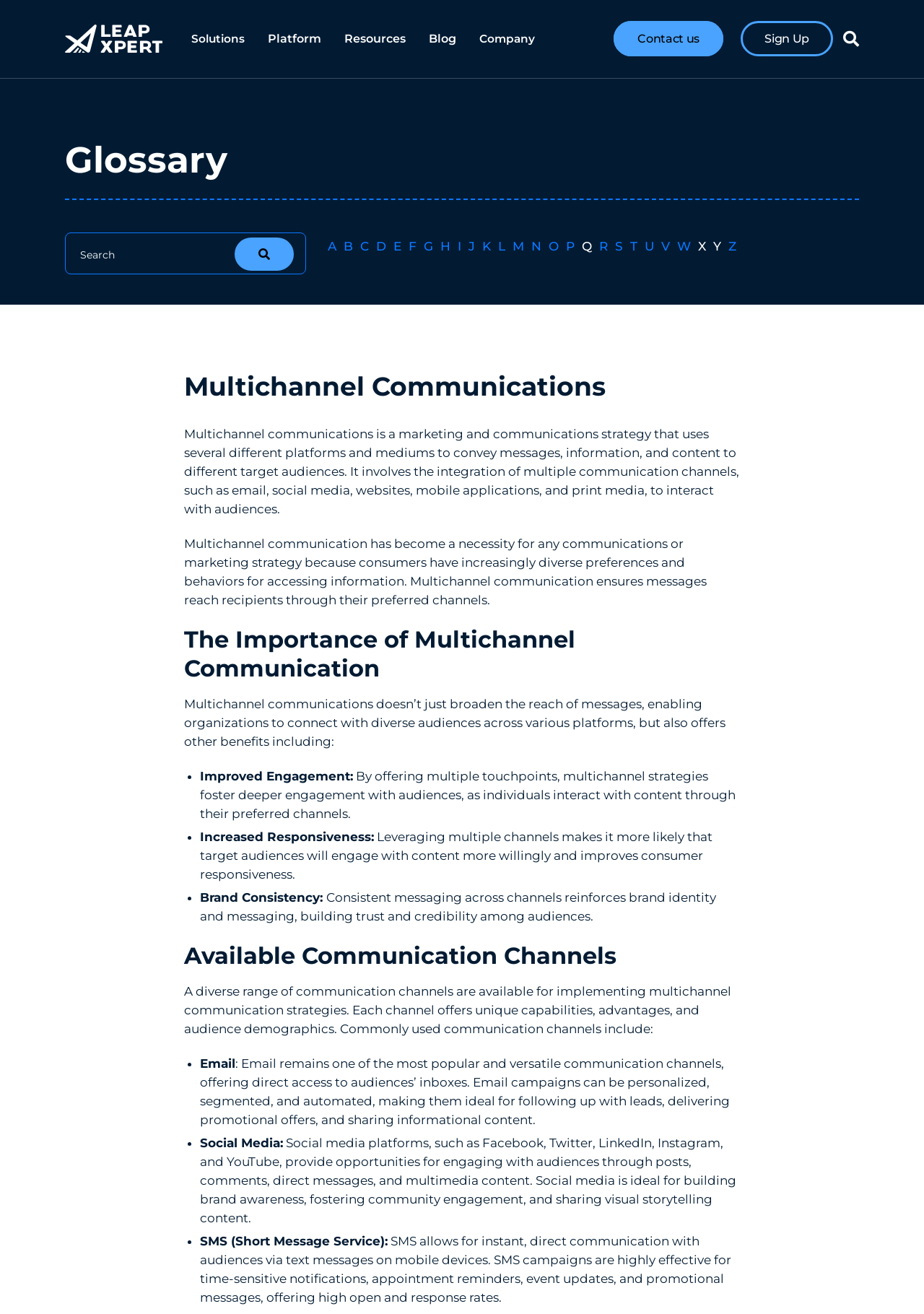Please specify the bounding box coordinates of the clickable section necessary to execute the following command: "Read the blog".

[0.464, 0.024, 0.494, 0.035]